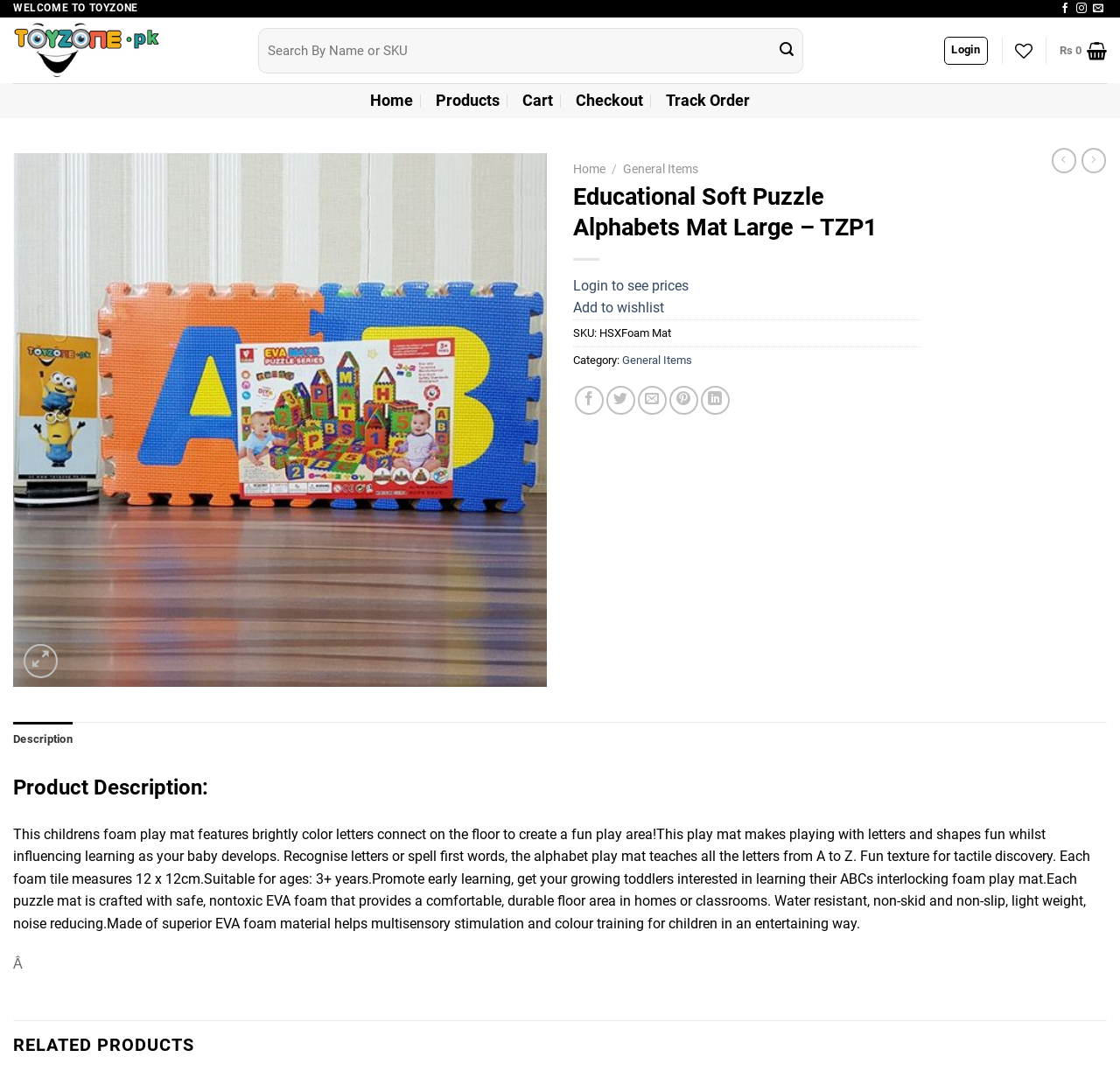What is the material of the puzzle mat?
Provide a detailed answer to the question using information from the image.

The product description mentions that the puzzle mat is 'crafted with safe, nontoxic EVA foam', indicating that the material of the puzzle mat is EVA foam.